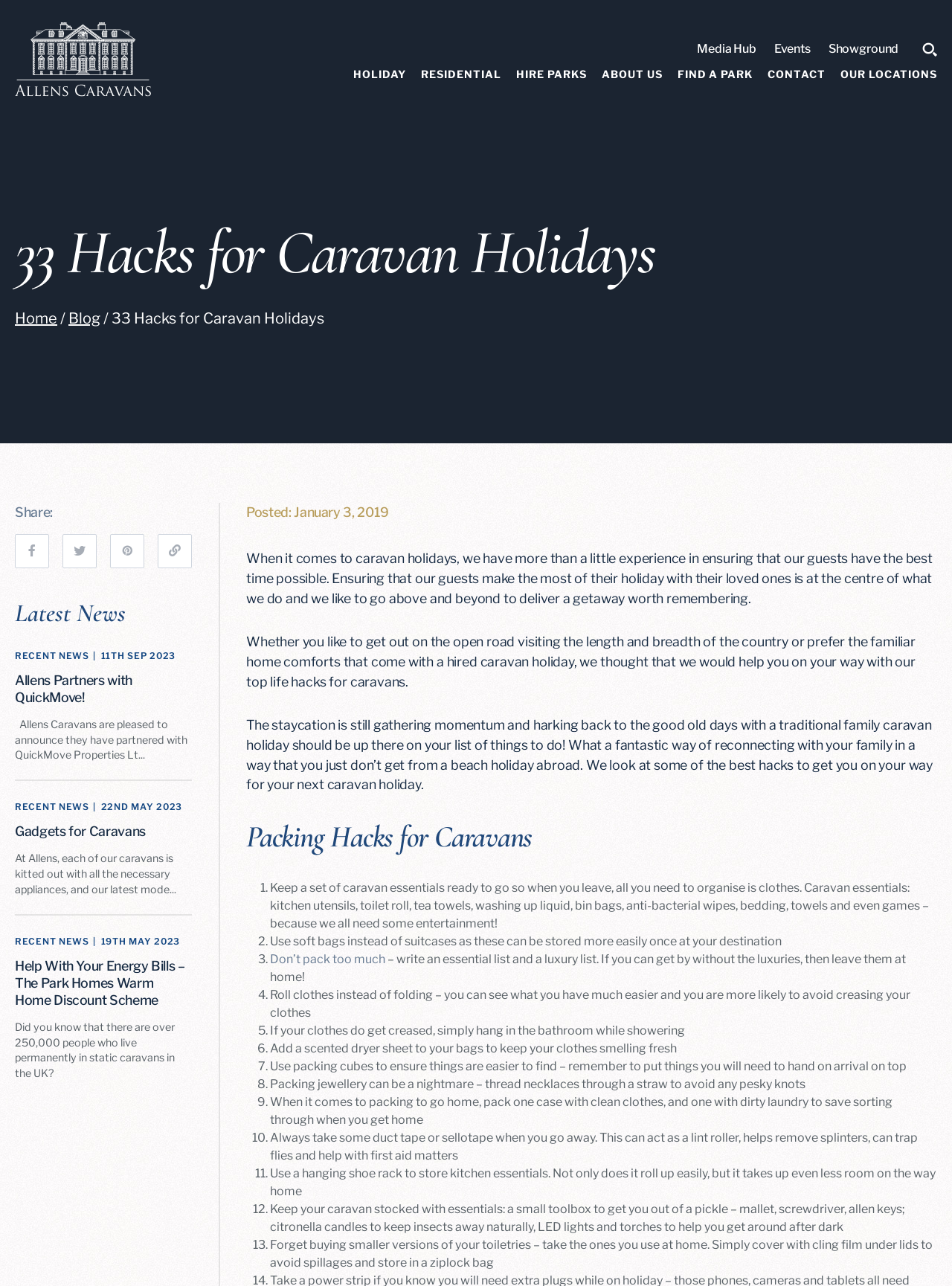Please identify the bounding box coordinates of the area I need to click to accomplish the following instruction: "Click on 'Media Hub'".

[0.732, 0.032, 0.794, 0.043]